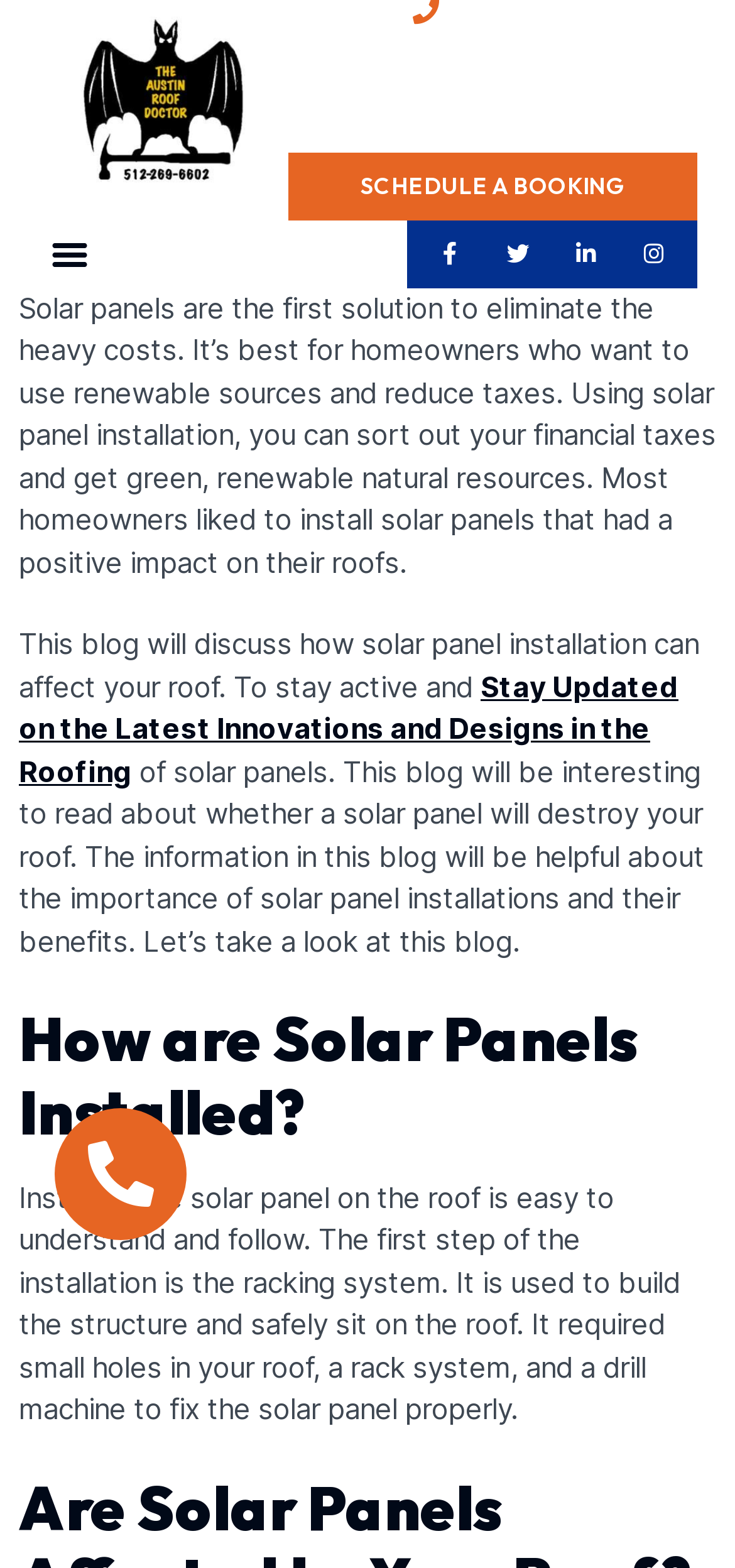What is the purpose of the racking system in solar panel installation?
Use the information from the image to give a detailed answer to the question.

According to the text, the racking system is used to build the structure and safely sit on the roof during the installation of solar panels. It requires small holes in the roof, a rack system, and a drill machine to fix the solar panel properly.